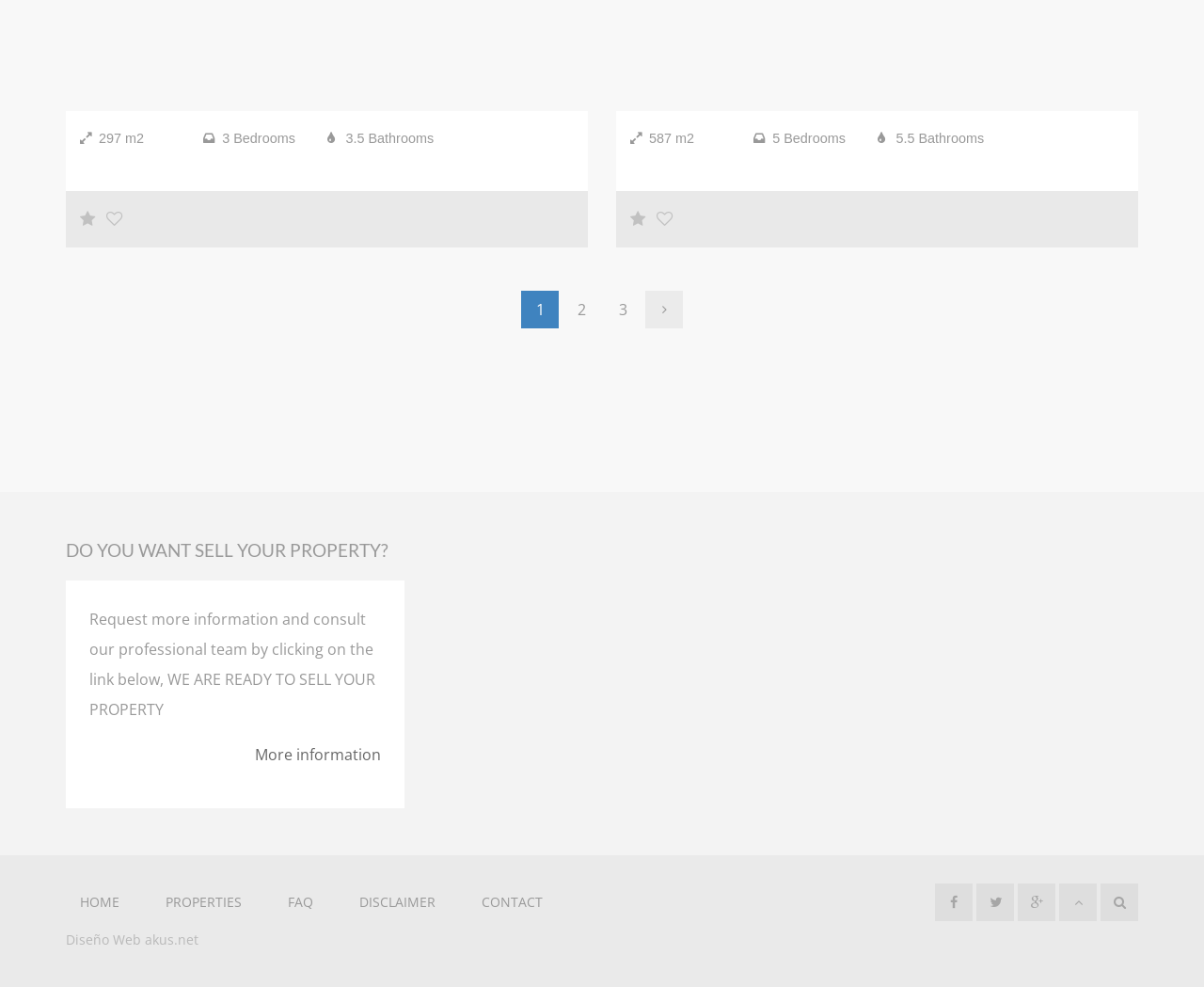Locate the bounding box coordinates for the element described below: "More information". The coordinates must be four float values between 0 and 1, formatted as [left, top, right, bottom].

[0.212, 0.749, 0.316, 0.78]